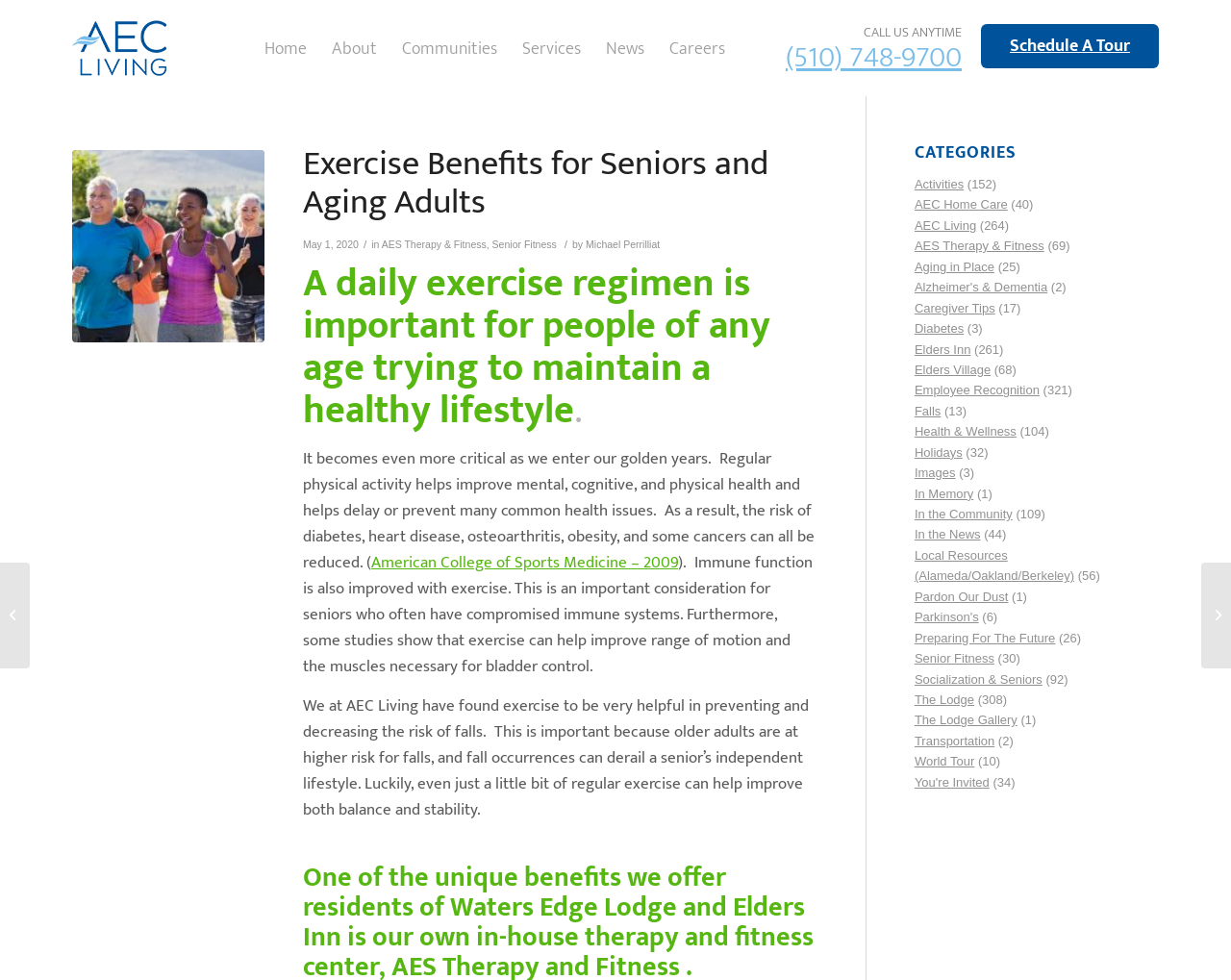Indicate the bounding box coordinates of the element that needs to be clicked to satisfy the following instruction: "Read the article about 'Exercise Benefits for Seniors and Aging Adults'". The coordinates should be four float numbers between 0 and 1, i.e., [left, top, right, bottom].

[0.246, 0.147, 0.664, 0.268]